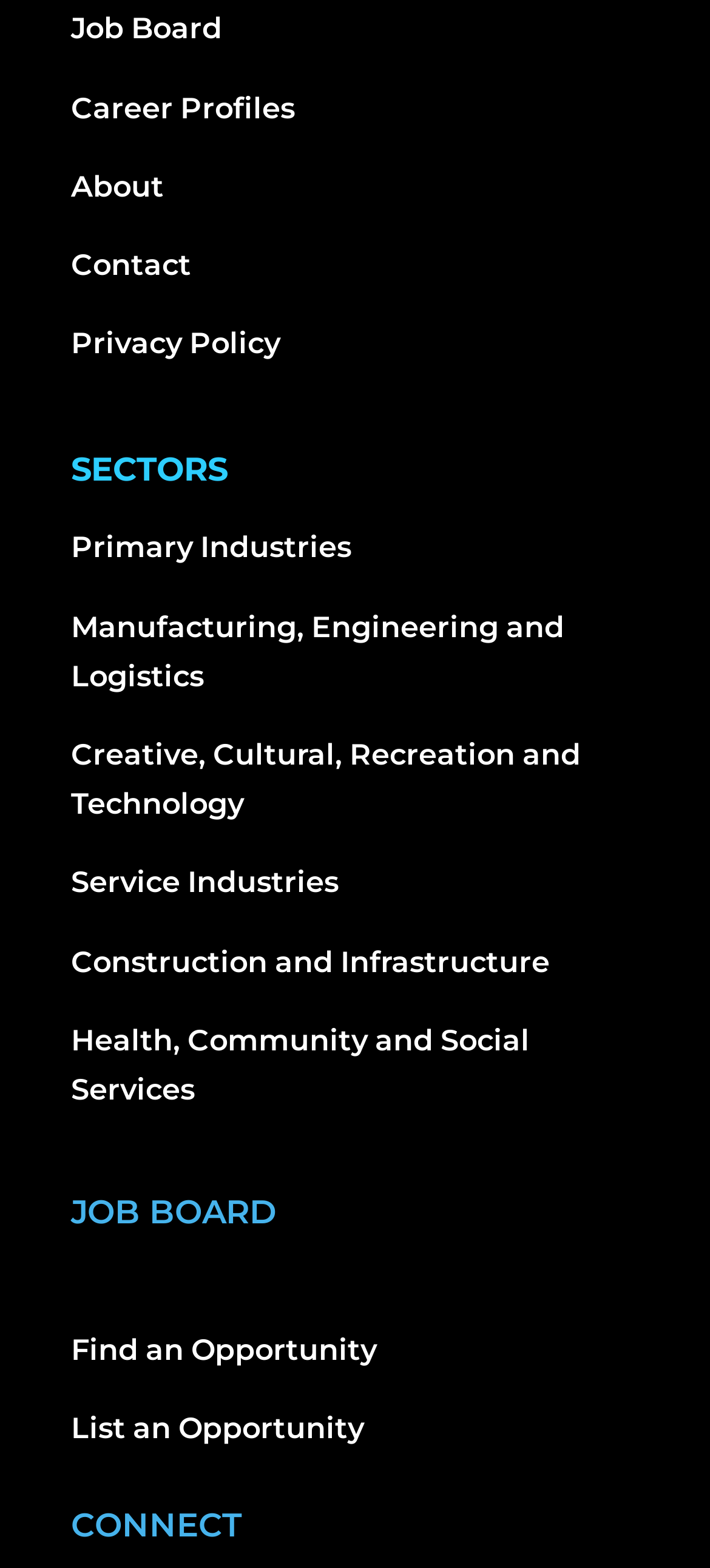Please answer the following question using a single word or phrase: How many ways are there to interact with the job board?

2